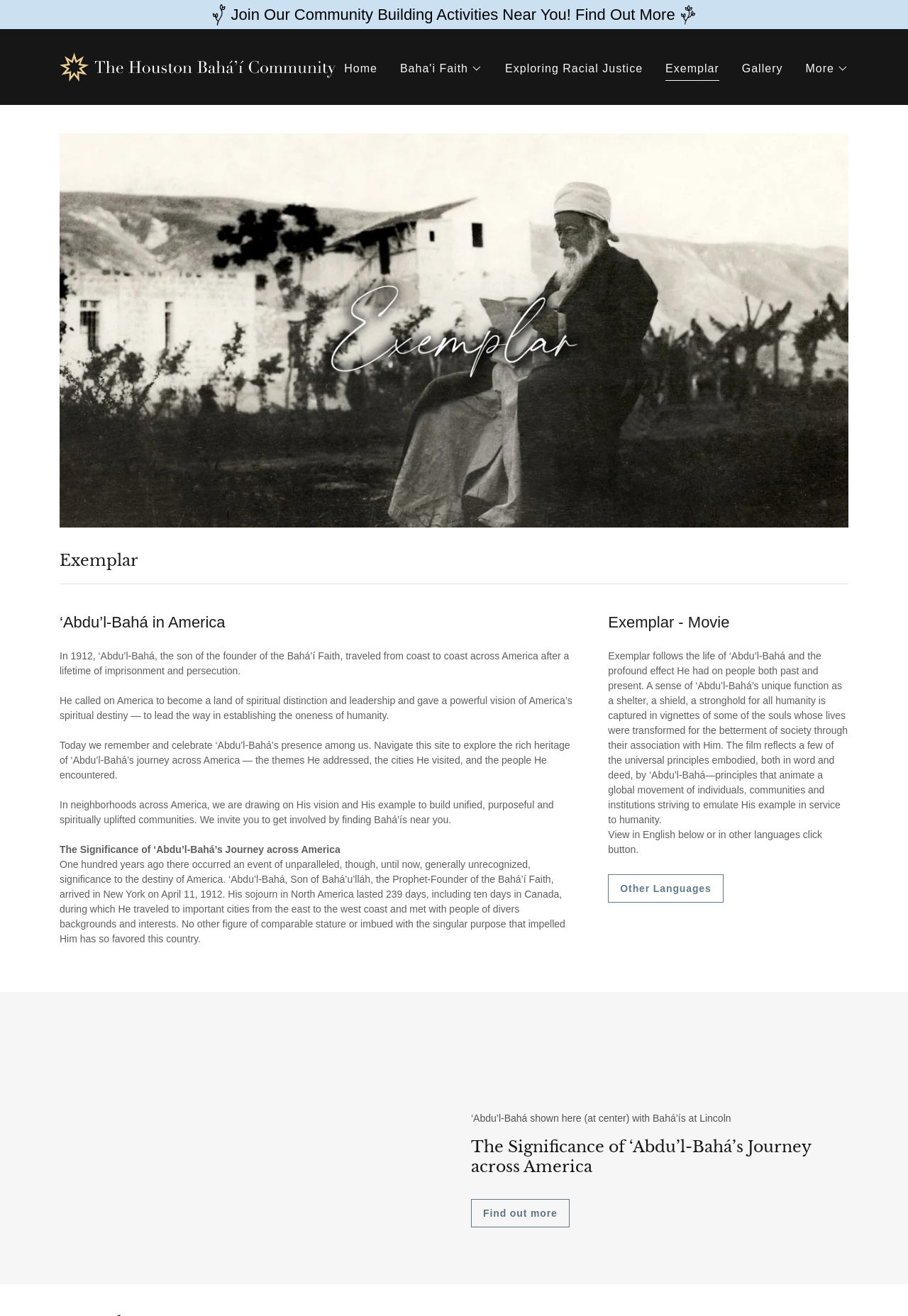What is the significance of 1912?
Using the information from the image, answer the question thoroughly.

I found the answer by reading the static text elements that mention 1912 as the year when Abdu’l-Bahá traveled across America. This suggests that 1912 is a significant year in the context of Abdu’l-Bahá’s journey.